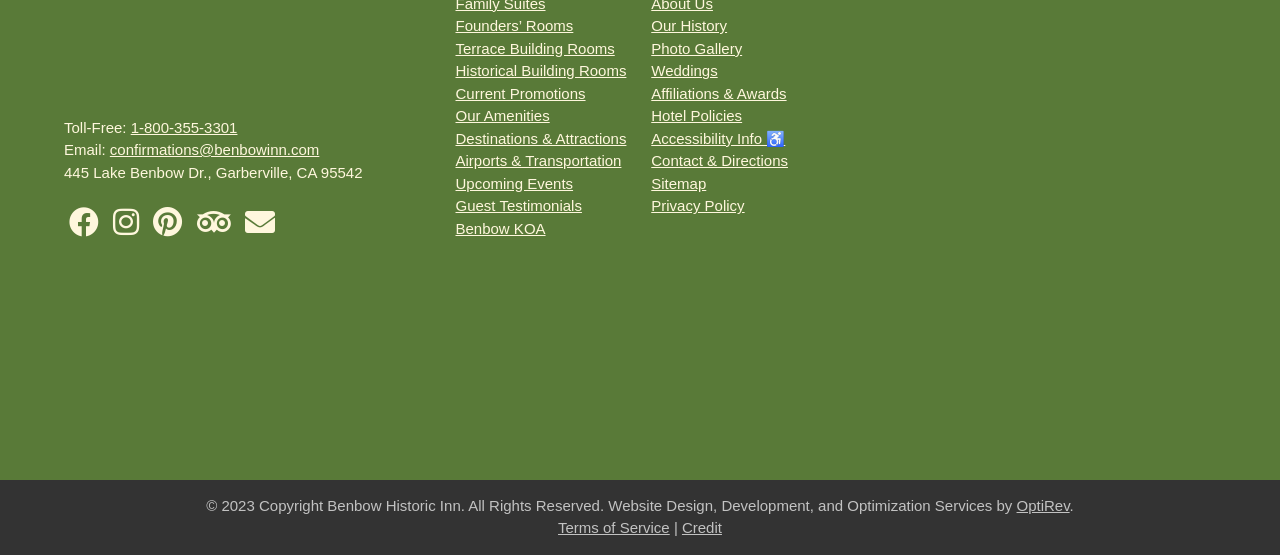How many social media links are there?
Respond to the question with a well-detailed and thorough answer.

I counted the number of social media links by looking at the section with the 'facebook', 'instagram', 'pinterest', and 'trip advisor' links, which are located at the top of the webpage.